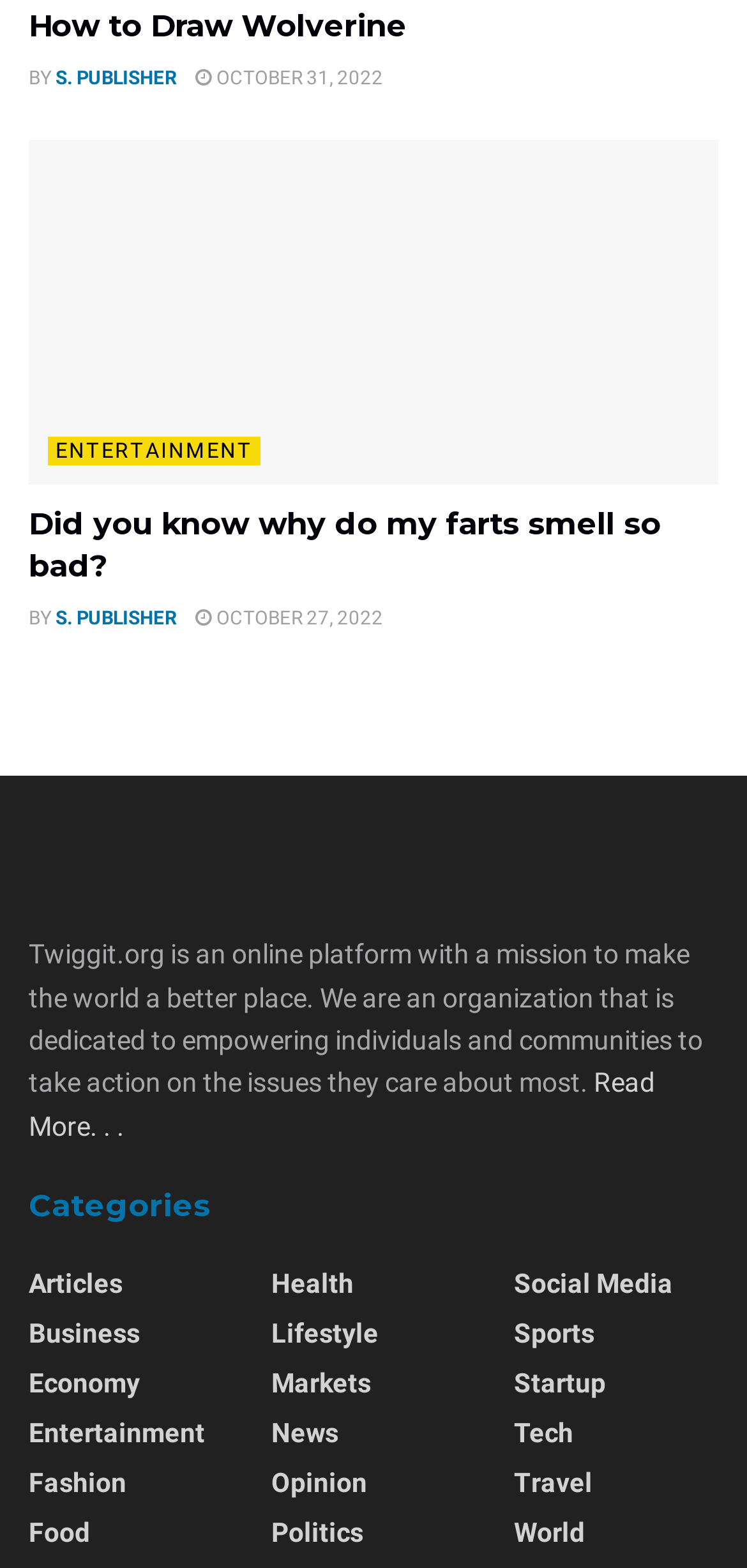Find the bounding box coordinates of the element to click in order to complete the given instruction: "Explore the Sports section."

[0.688, 0.84, 0.796, 0.859]